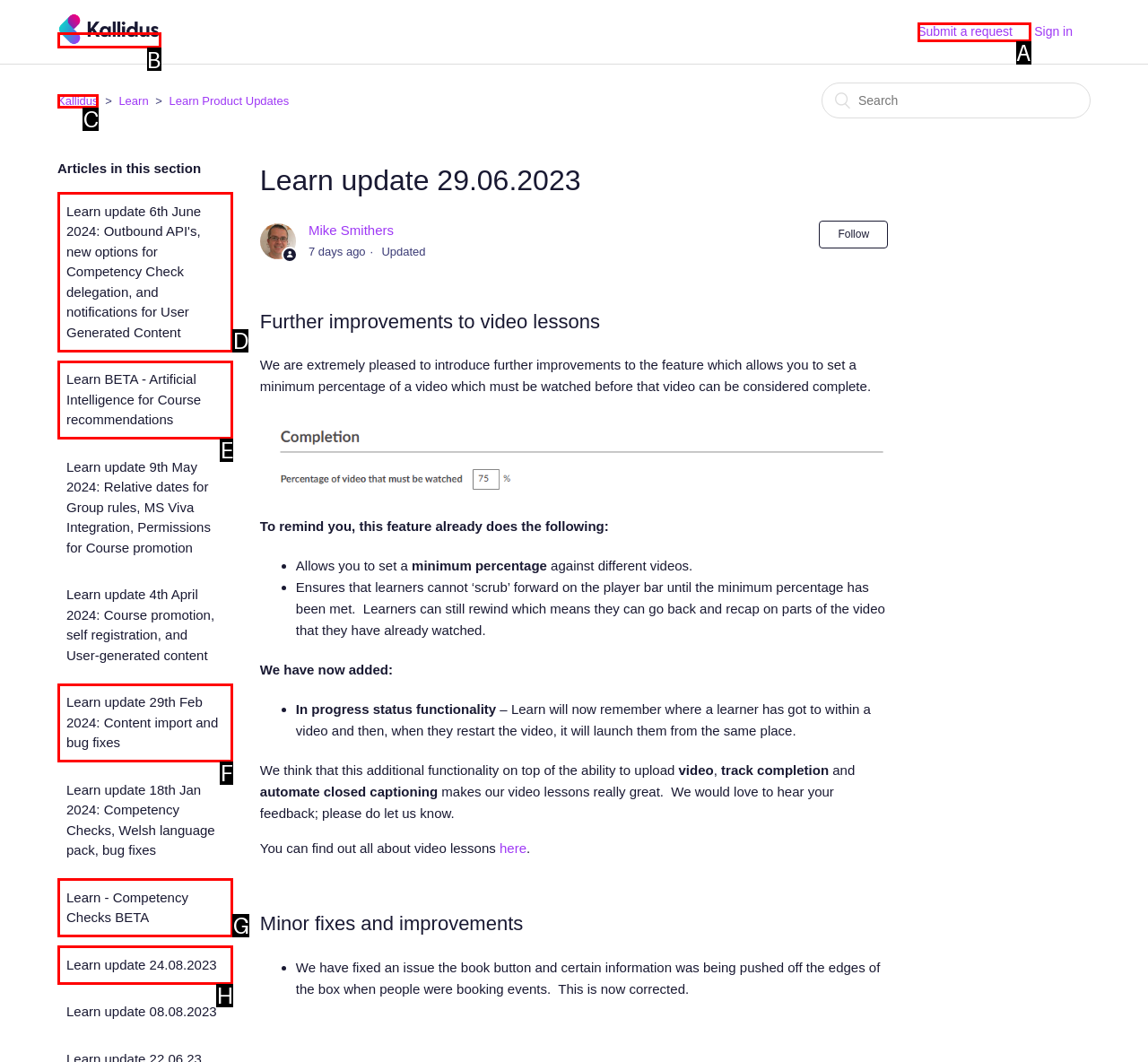Identify the HTML element that matches the description: Learn - Competency Checks BETA
Respond with the letter of the correct option.

G